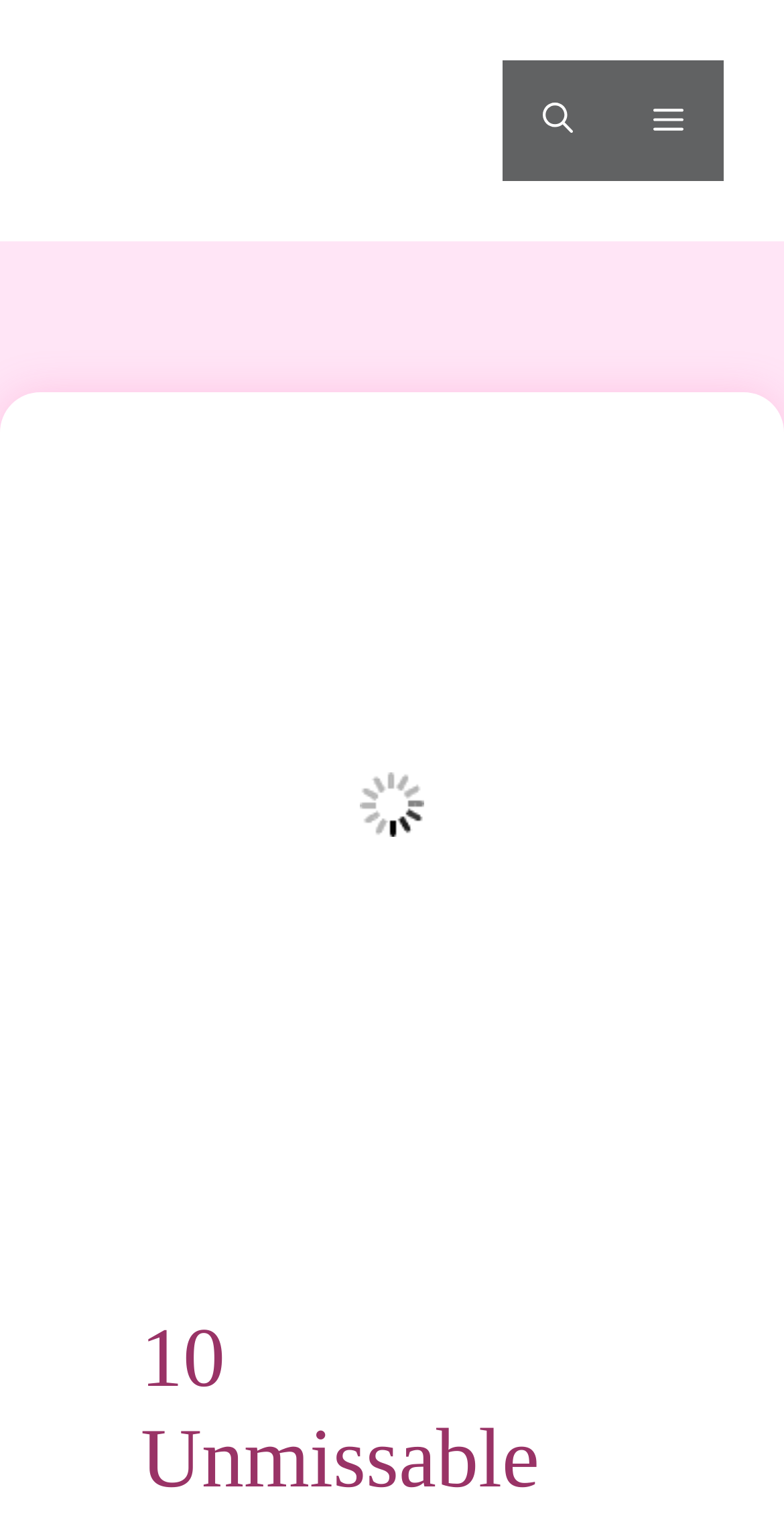Calculate the bounding box coordinates of the UI element given the description: "aria-label="Open search"".

[0.641, 0.039, 0.782, 0.118]